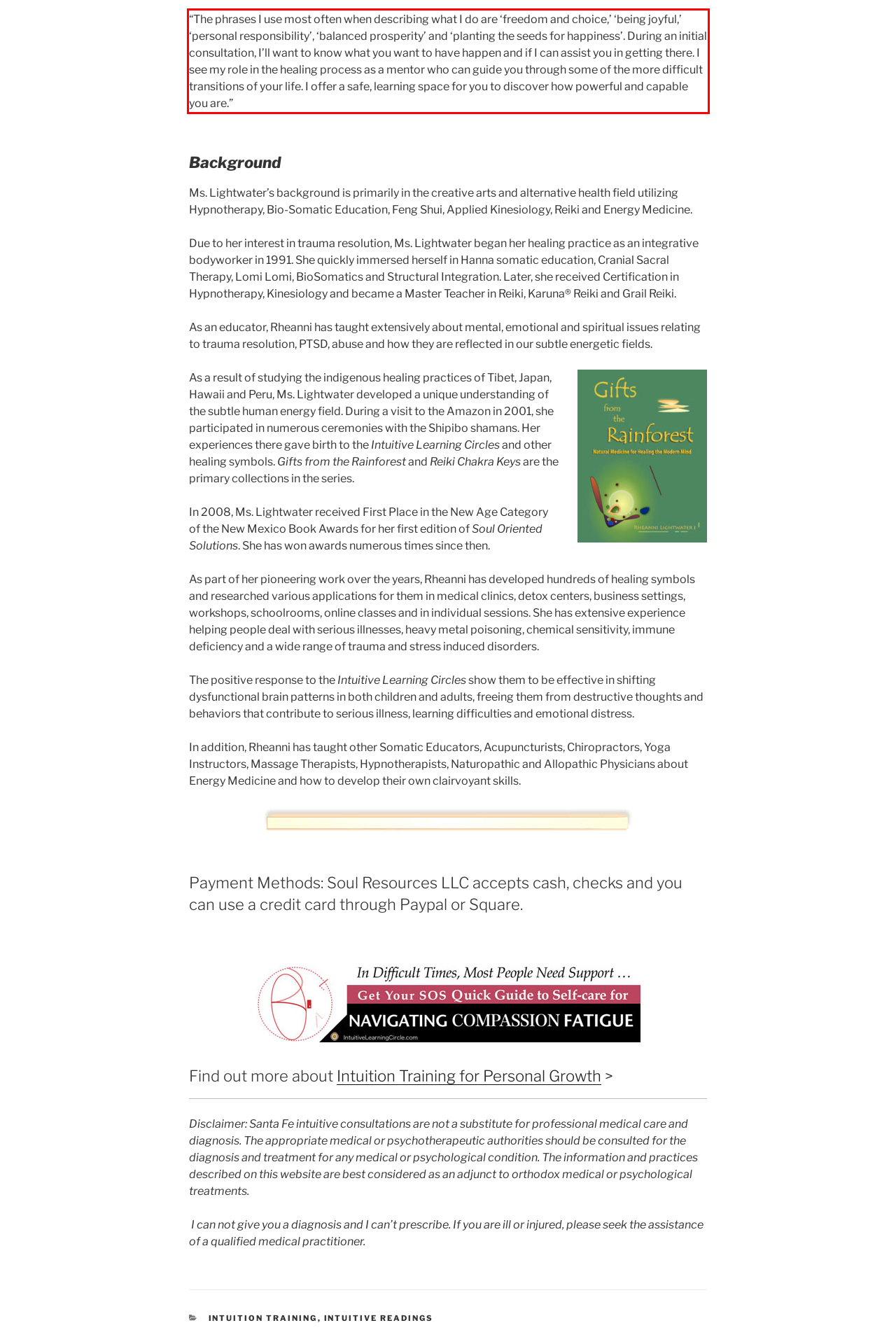Using the provided webpage screenshot, identify and read the text within the red rectangle bounding box.

“The phrases I use most often when describing what I do are ‘freedom and choice,’ ‘being joyful,’ ‘personal responsibility’, ‘balanced prosperity’ and ‘planting the seeds for happiness’. During an initial consultation, I’ll want to know what you want to have happen and if I can assist you in getting there. I see my role in the healing process as a mentor who can guide you through some of the more difficult transitions of your life. I offer a safe, learning space for you to discover how powerful and capable you are.”